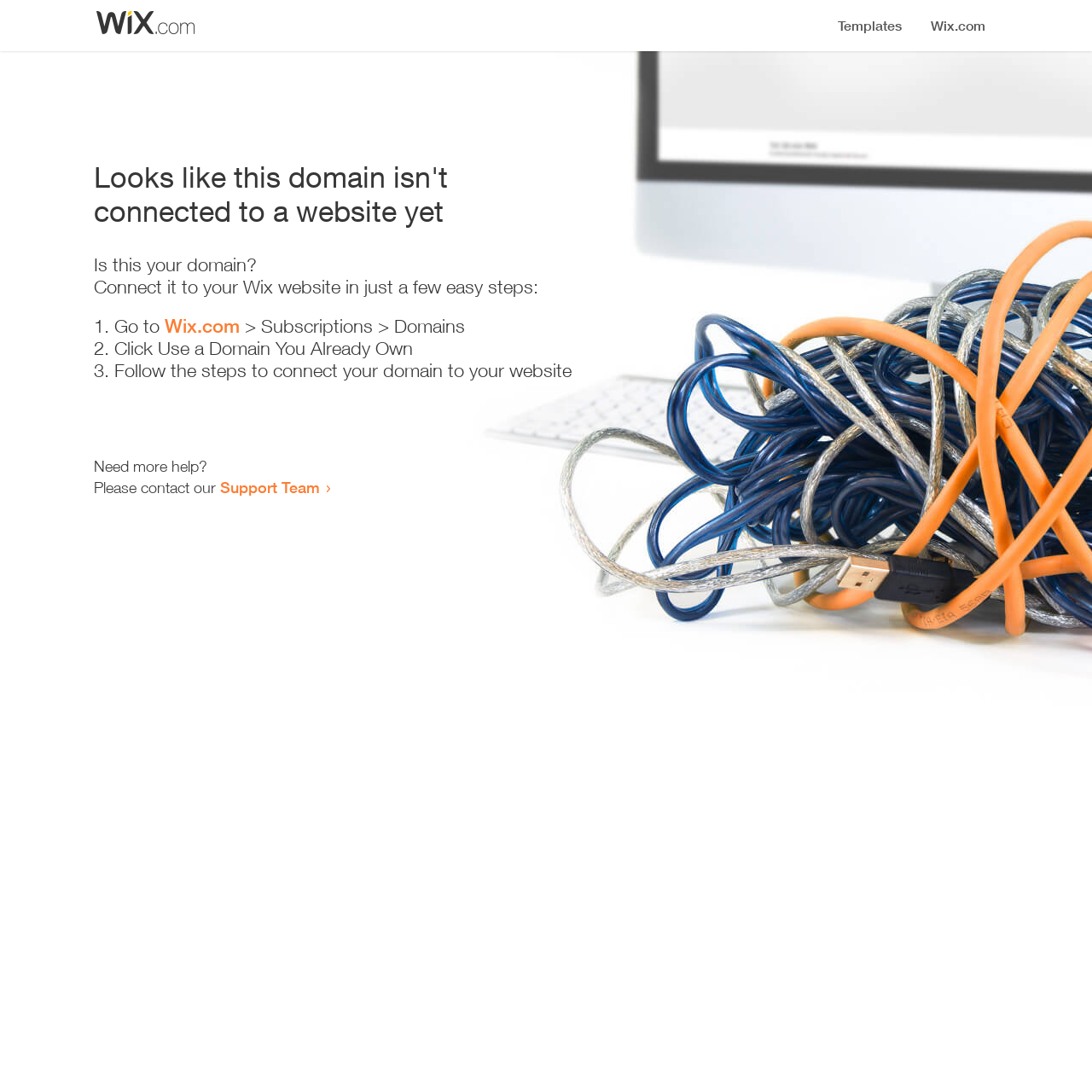Provide a single word or phrase to answer the given question: 
How many steps are required to connect the domain?

3